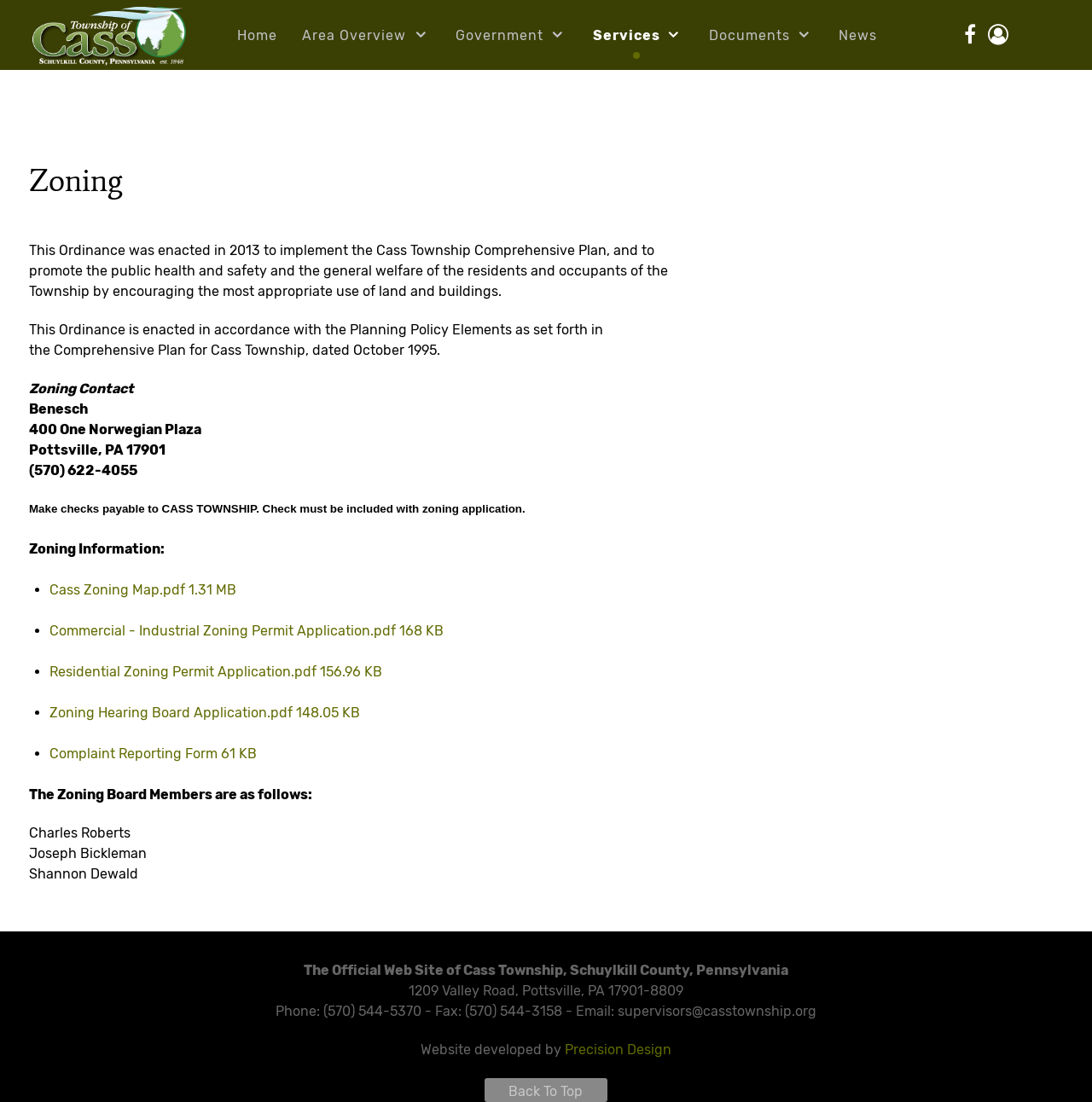Please identify the coordinates of the bounding box that should be clicked to fulfill this instruction: "Go to News".

[0.759, 0.017, 0.813, 0.047]